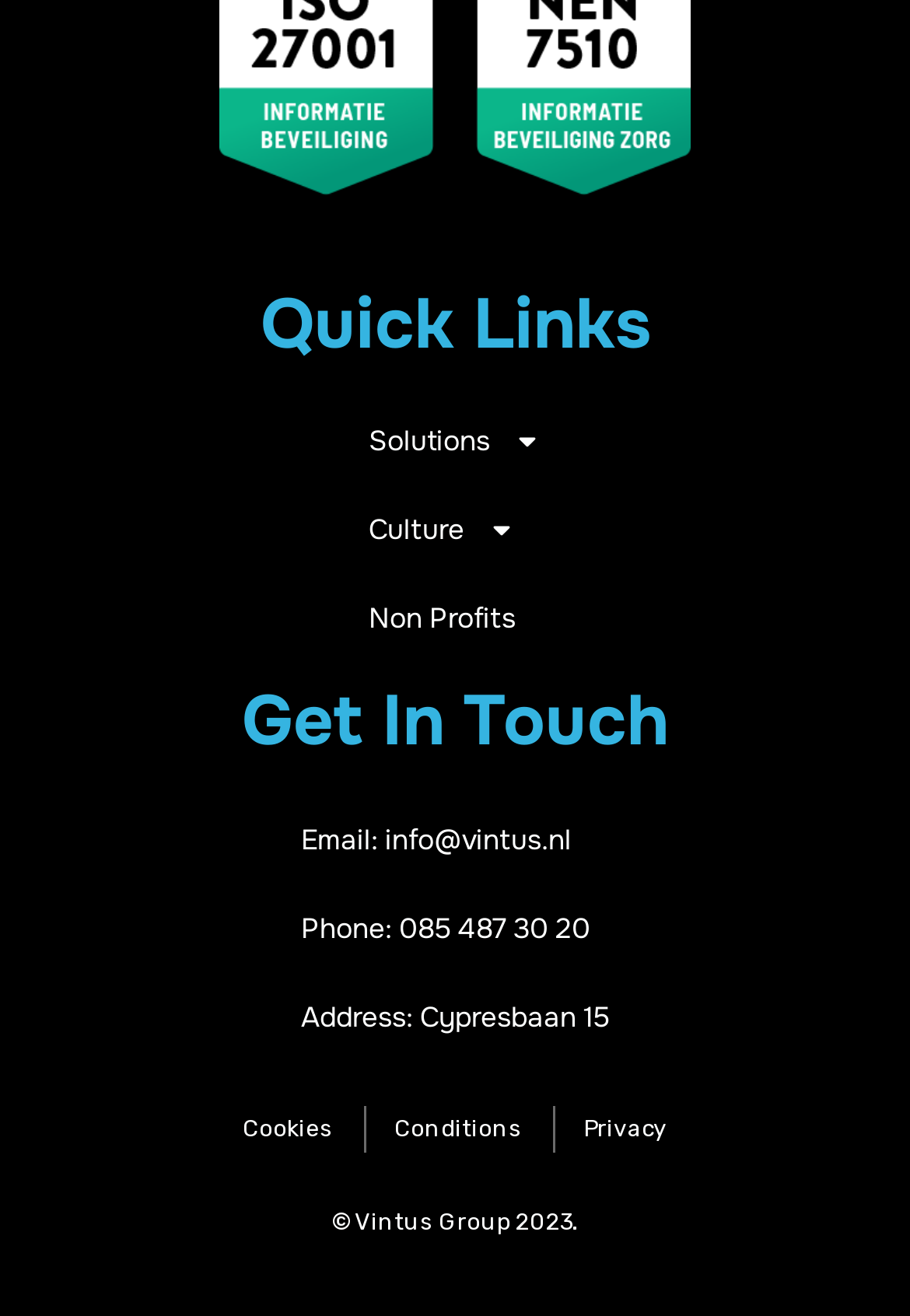Give a succinct answer to this question in a single word or phrase: 
How many links are under 'Get In Touch'?

3